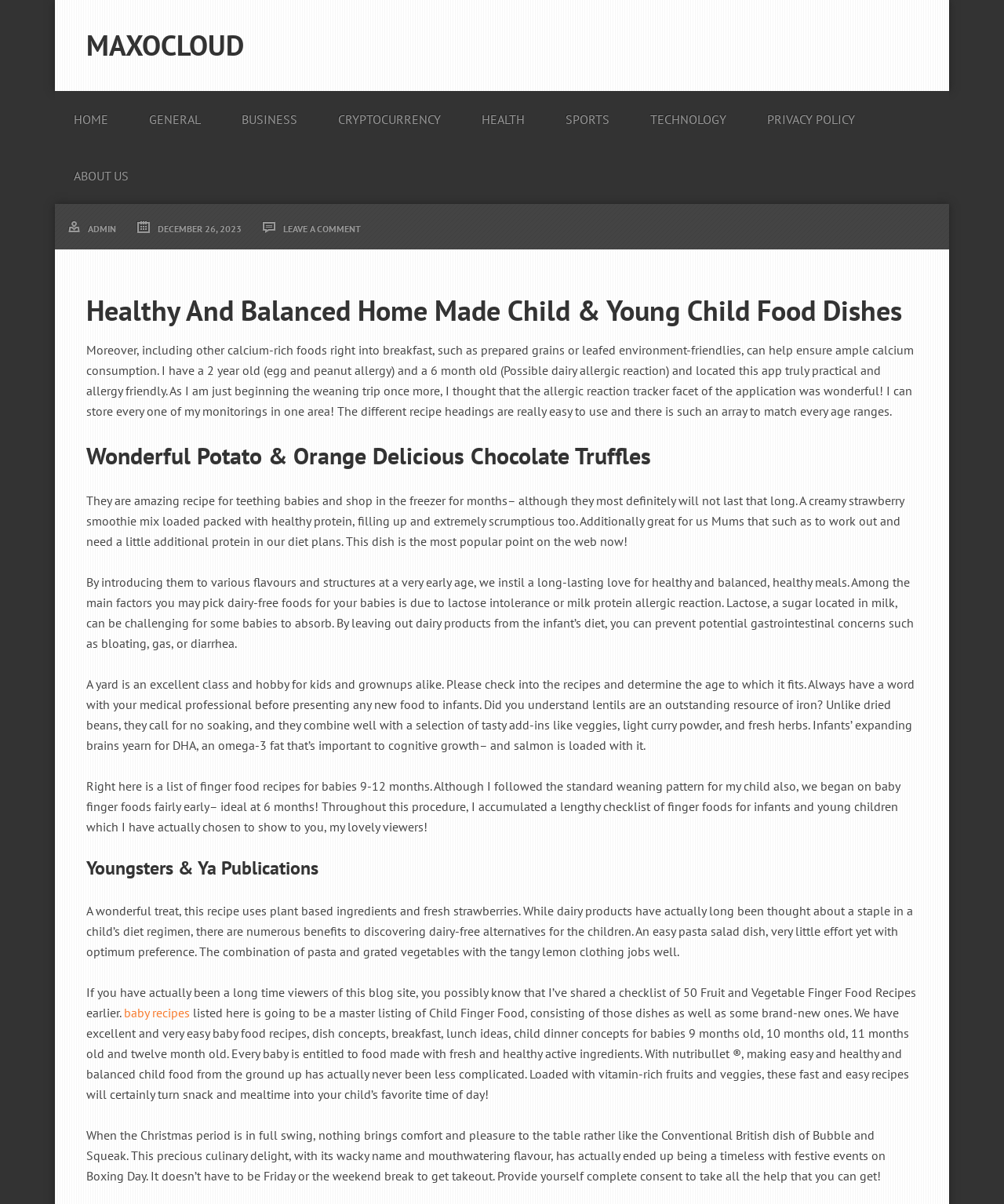Answer the question briefly using a single word or phrase: 
What is the main topic of this webpage?

Child food recipes